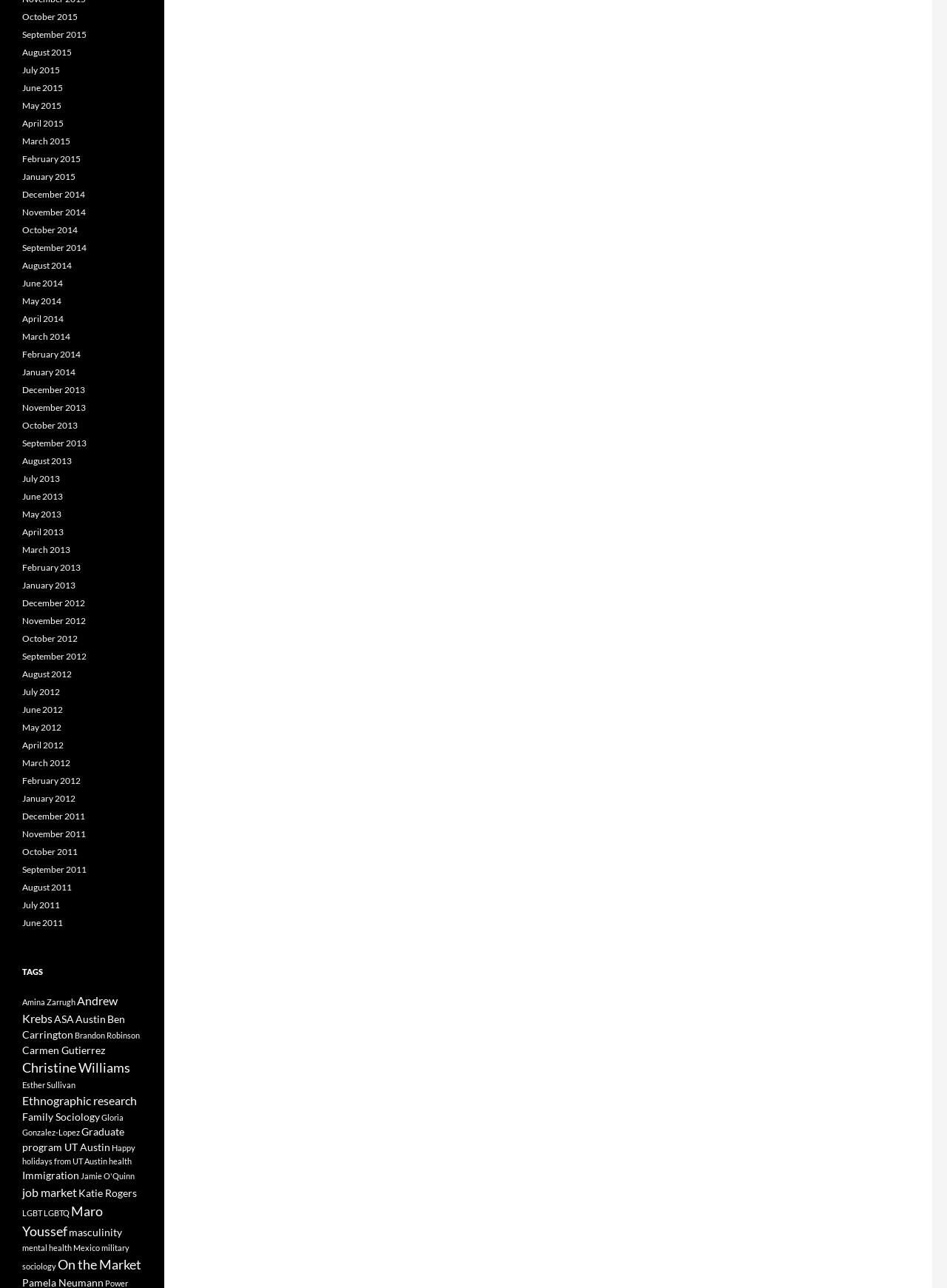How many tags are listed on this webpage?
Refer to the image and provide a detailed answer to the question.

I counted the number of links under the 'TAGS' heading and found more than 30 tags listed, including names and topics.